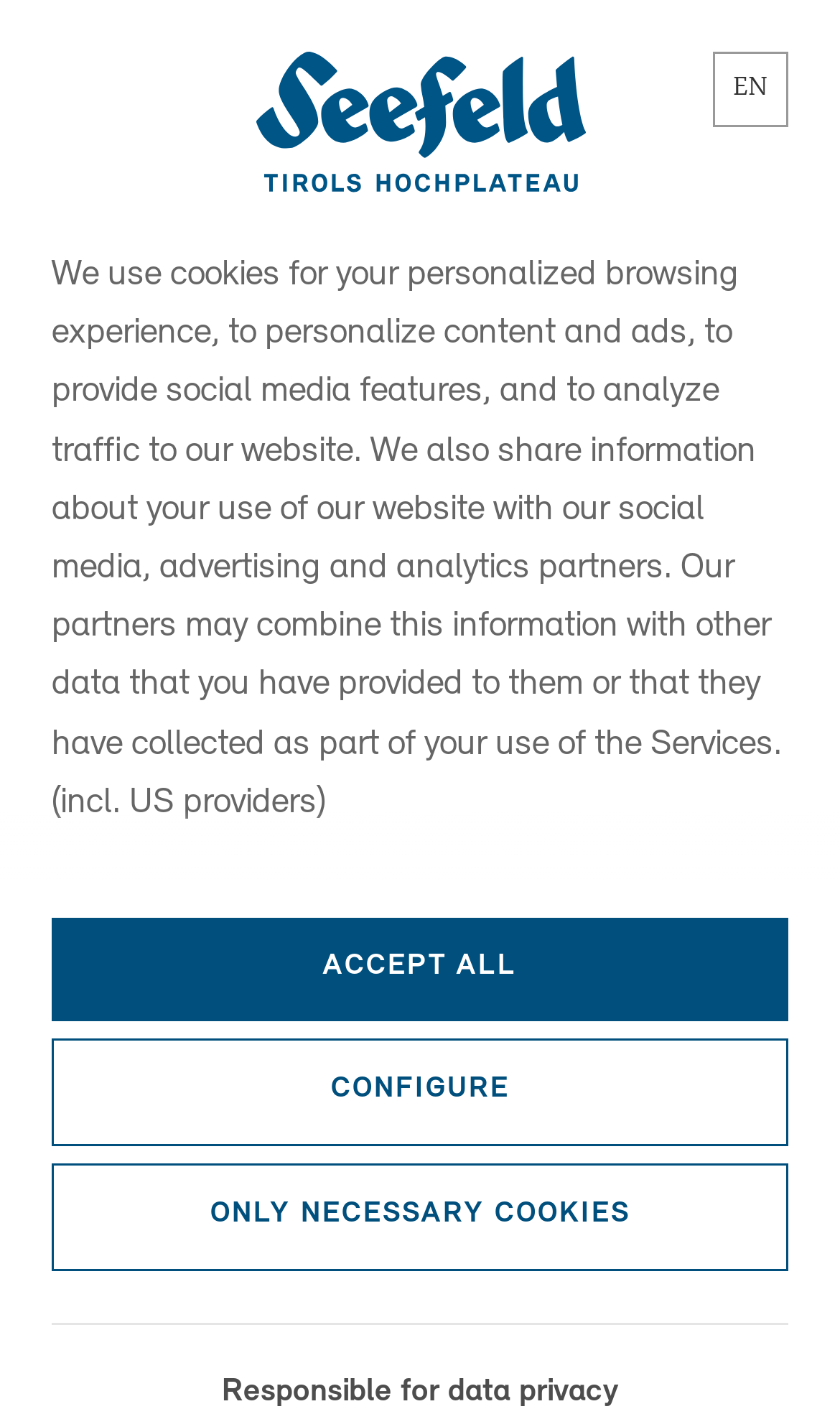What is the text above the logo?
Please interpret the details in the image and answer the question thoroughly.

I found a heading element with the label 'Harald Wilhelm - Mountain hiking guide' which is above the logo element.